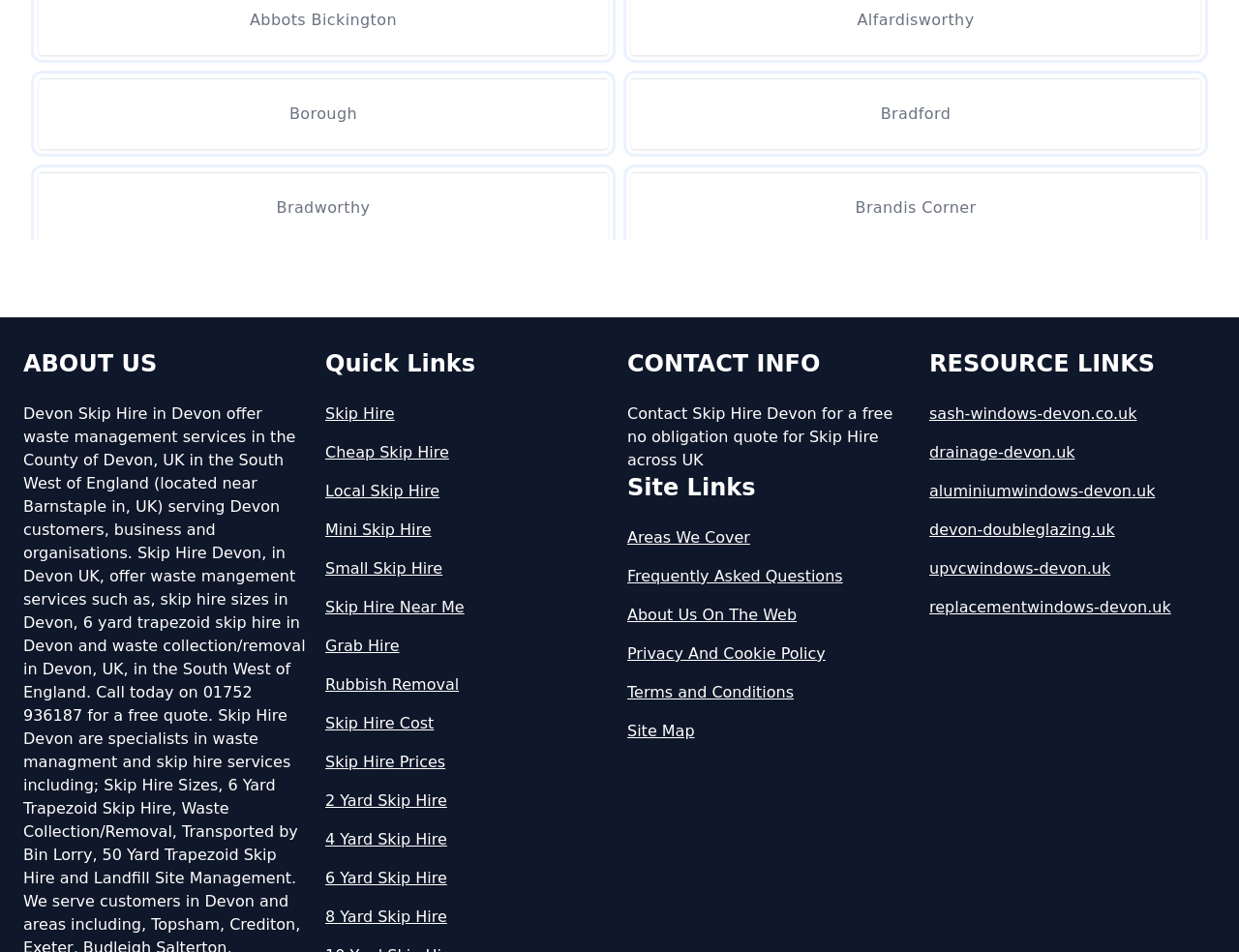Please find the bounding box coordinates in the format (top-left x, top-left y, bottom-right x, bottom-right y) for the given element description. Ensure the coordinates are floating point numbers between 0 and 1. Description: Site Map

[0.506, 0.756, 0.738, 0.78]